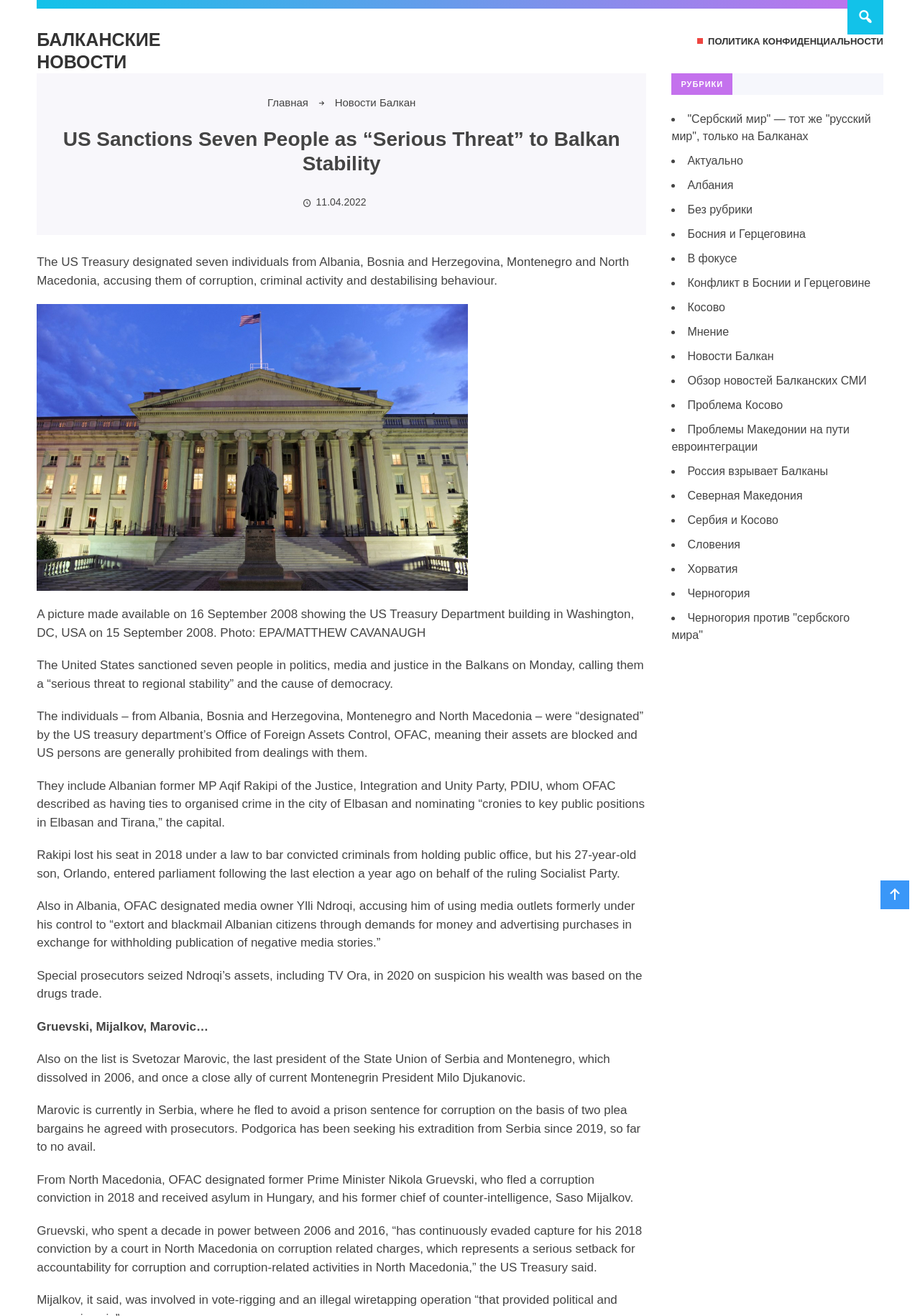From the element description: "Черногория против "сербского мира"", extract the bounding box coordinates of the UI element. The coordinates should be expressed as four float numbers between 0 and 1, in the order [left, top, right, bottom].

[0.73, 0.465, 0.924, 0.487]